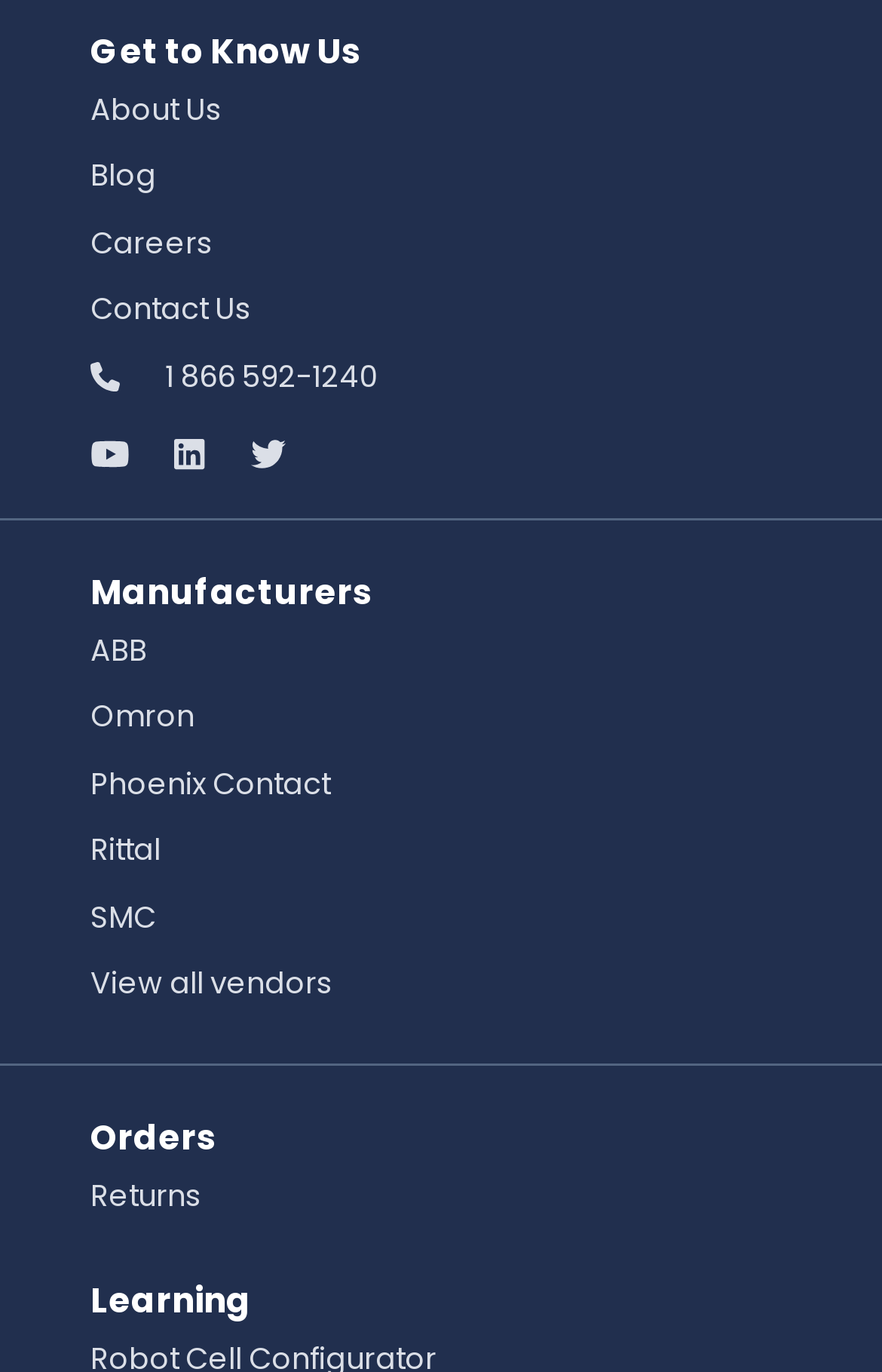Determine the bounding box coordinates for the area that needs to be clicked to fulfill this task: "View orders". The coordinates must be given as four float numbers between 0 and 1, i.e., [left, top, right, bottom].

[0.103, 0.811, 0.246, 0.846]